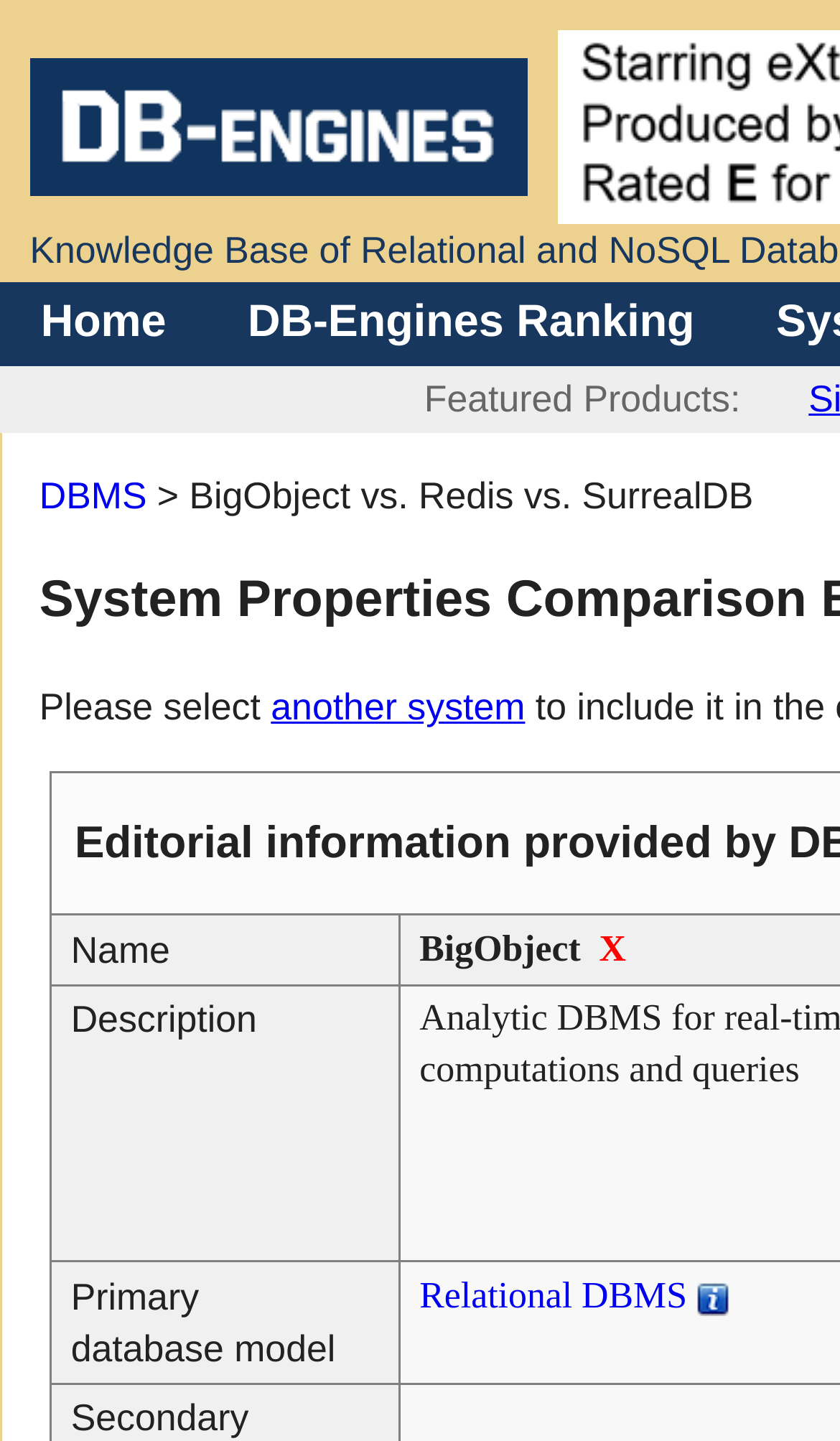Provide the bounding box coordinates of the HTML element described by the text: "X".

[0.713, 0.644, 0.745, 0.672]